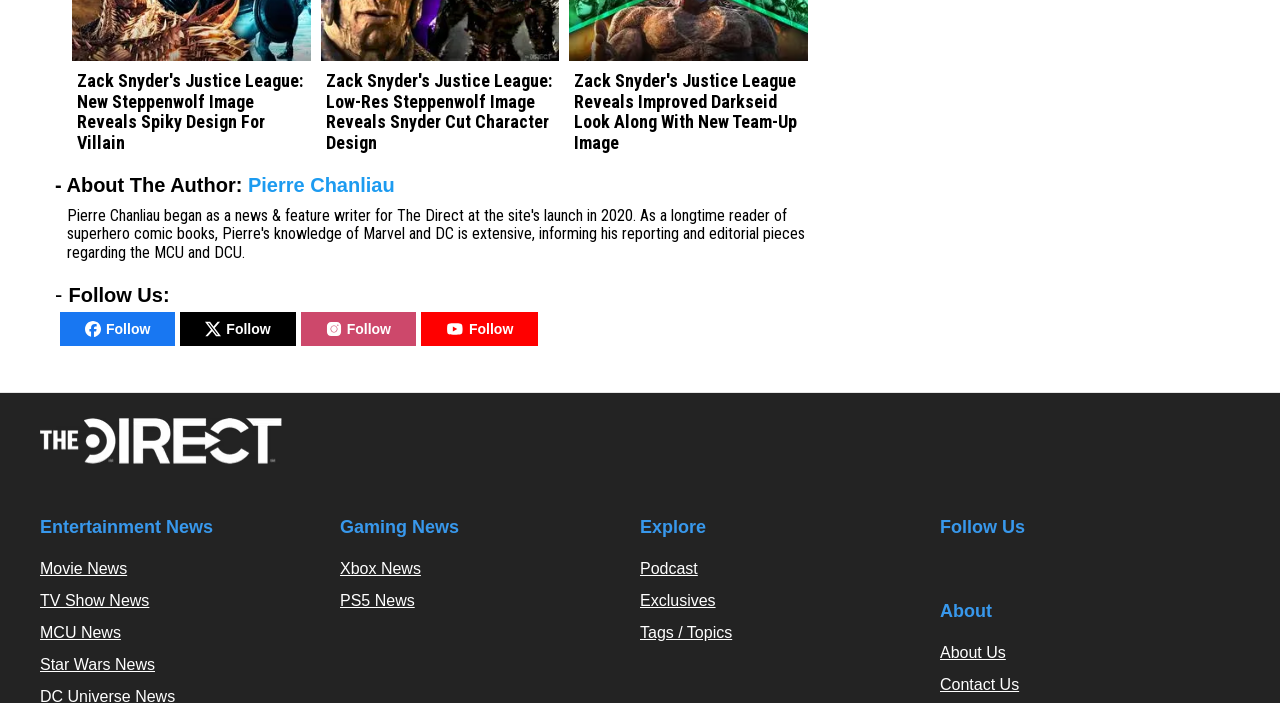How many categories are listed under 'Explore'?
Using the information presented in the image, please offer a detailed response to the question.

I counted the number of link elements under the 'Explore' heading, which are Podcast, Exclusives, and Tags / Topics, making a total of 3 categories.